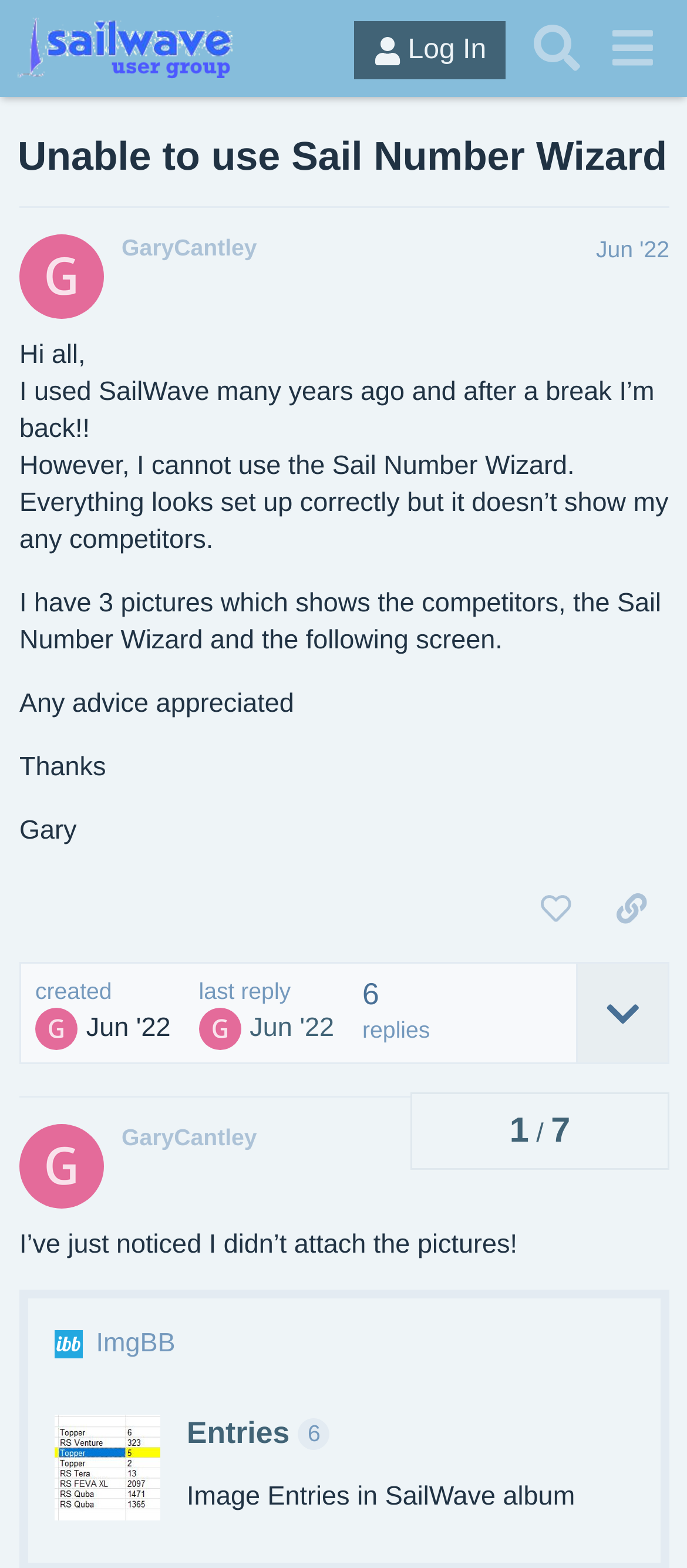Carefully examine the image and provide an in-depth answer to the question: What is the name of the image hosting site?

The name of the image hosting site can be found in the post content, where the author mentions uploading images to ImgBB.